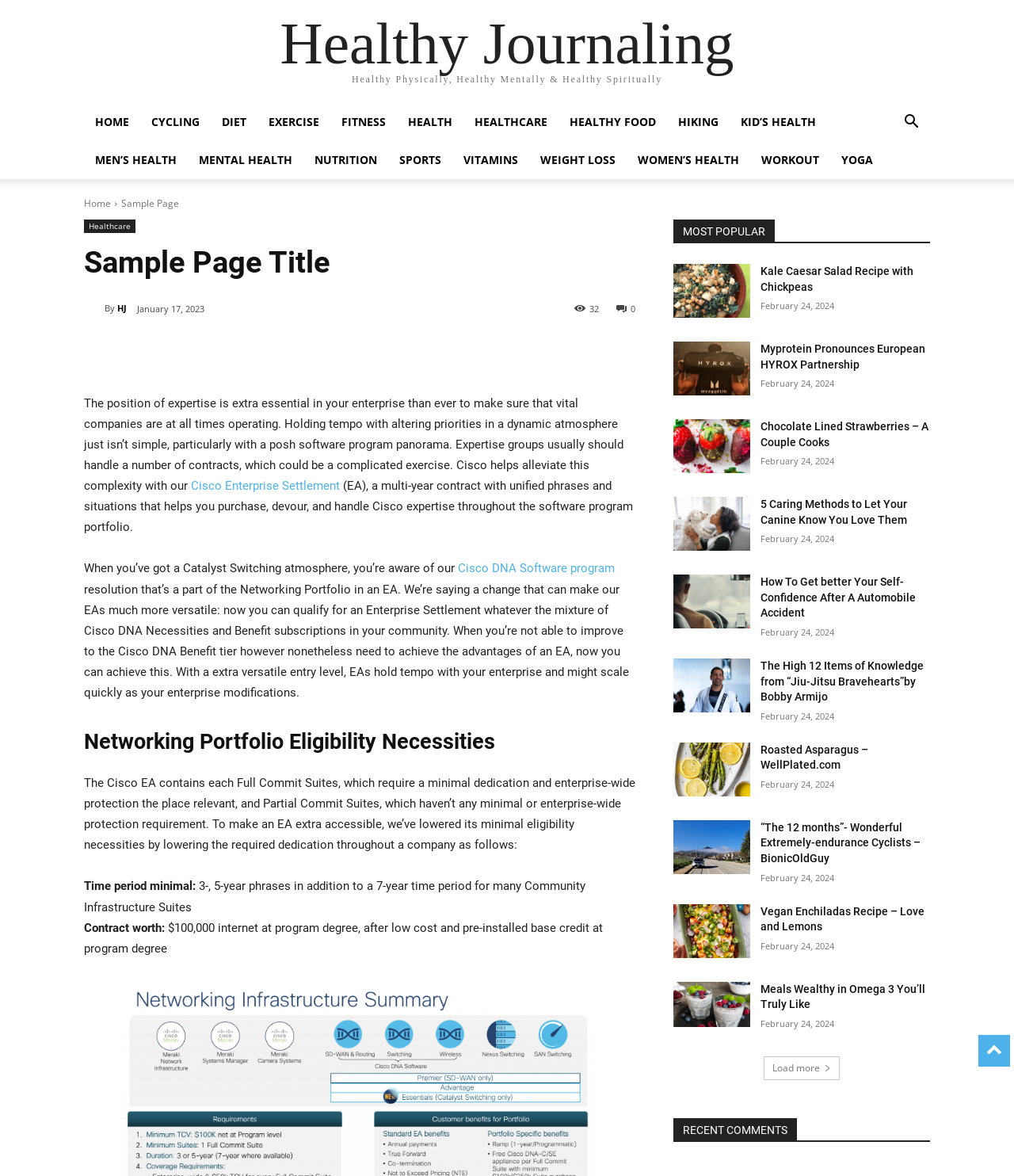Please examine the image and provide a detailed answer to the question: What is the common theme among the articles in the 'MOST POPULAR' section?

Upon examining the article titles and headings in the 'MOST POPULAR' section, it becomes clear that they all share a common theme of health and wellness, covering topics such as nutrition, fitness, self-care, and pet care.